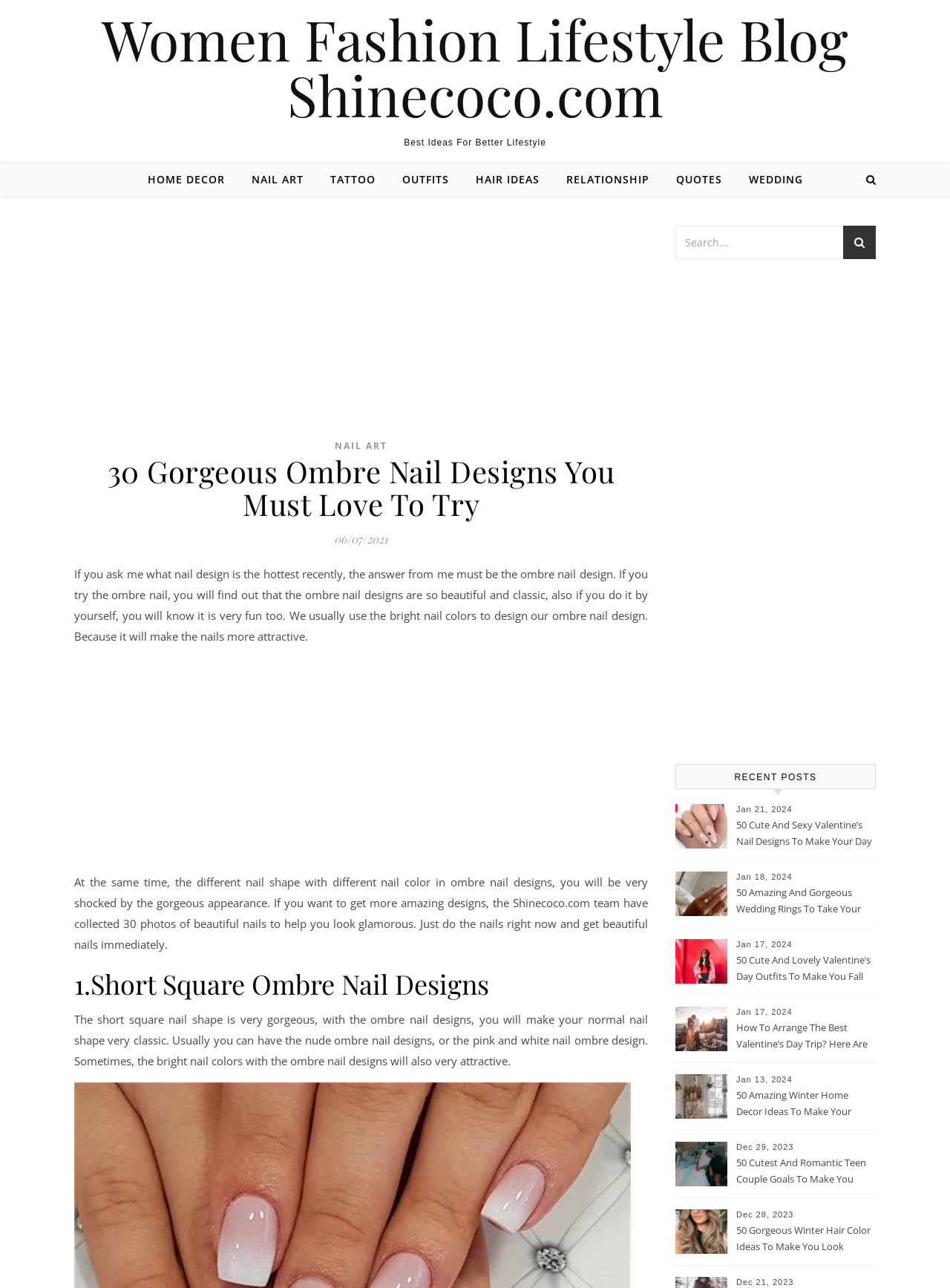Please predict the bounding box coordinates of the element's region where a click is necessary to complete the following instruction: "Click on the '50 Cute And Sexy Valentine’s Nail Designs To Make Your Day Perfect' link". The coordinates should be represented by four float numbers between 0 and 1, i.e., [left, top, right, bottom].

[0.775, 0.634, 0.92, 0.661]